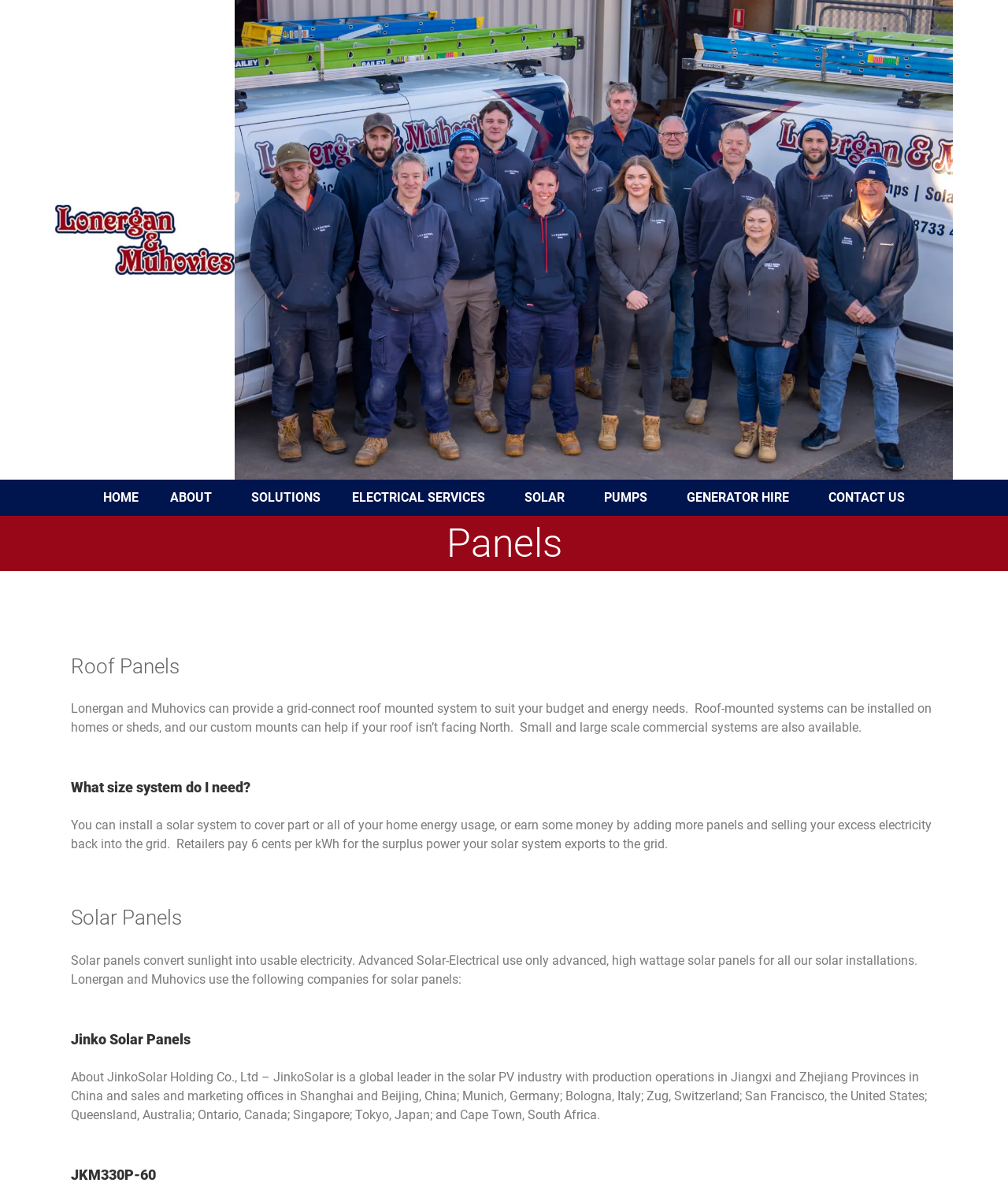Find the bounding box coordinates of the element you need to click on to perform this action: 'Click on HOME'. The coordinates should be represented by four float values between 0 and 1, in the format [left, top, right, bottom].

[0.087, 0.401, 0.153, 0.432]